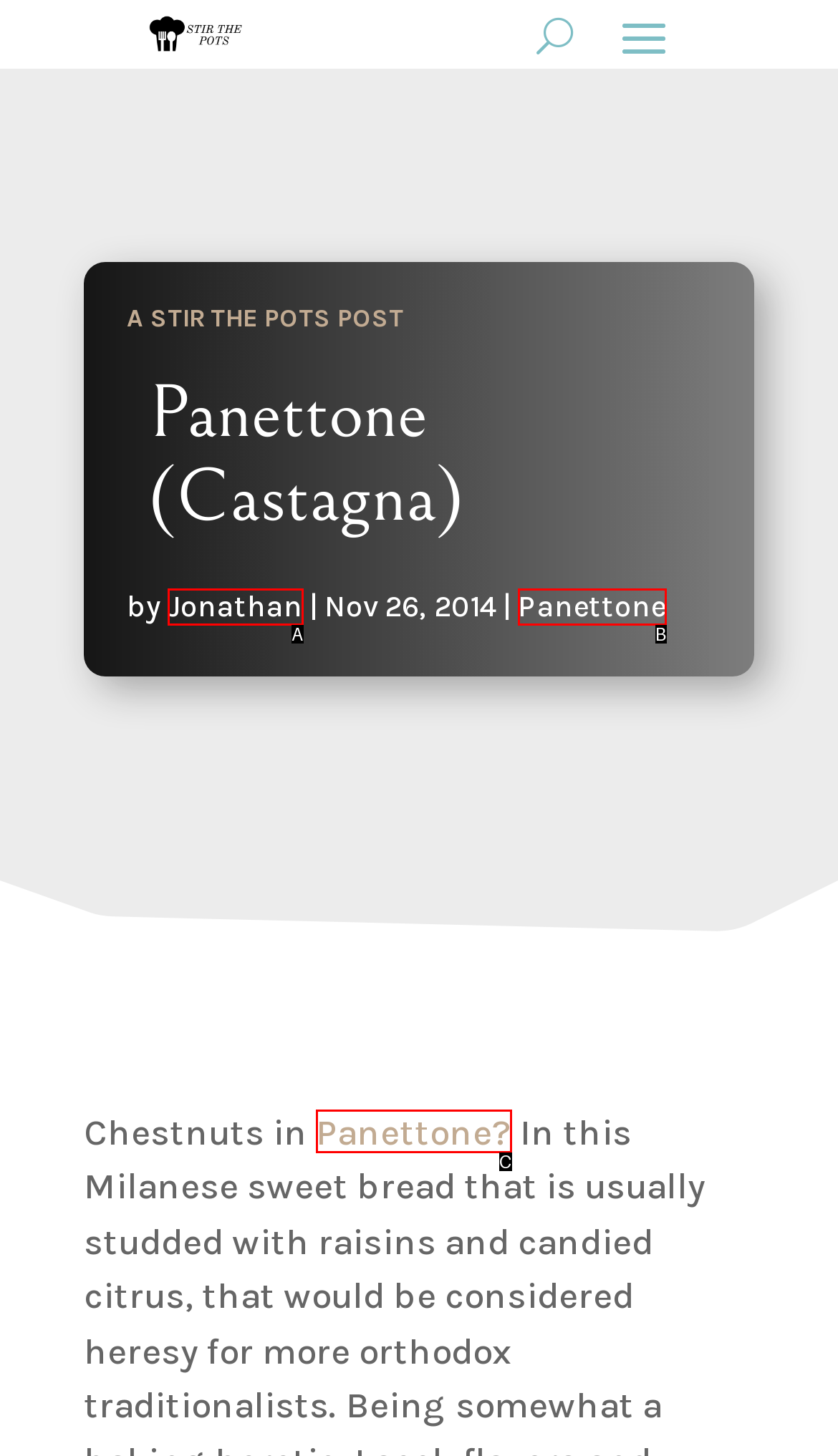Given the description: Jonathan, identify the matching option. Answer with the corresponding letter.

A